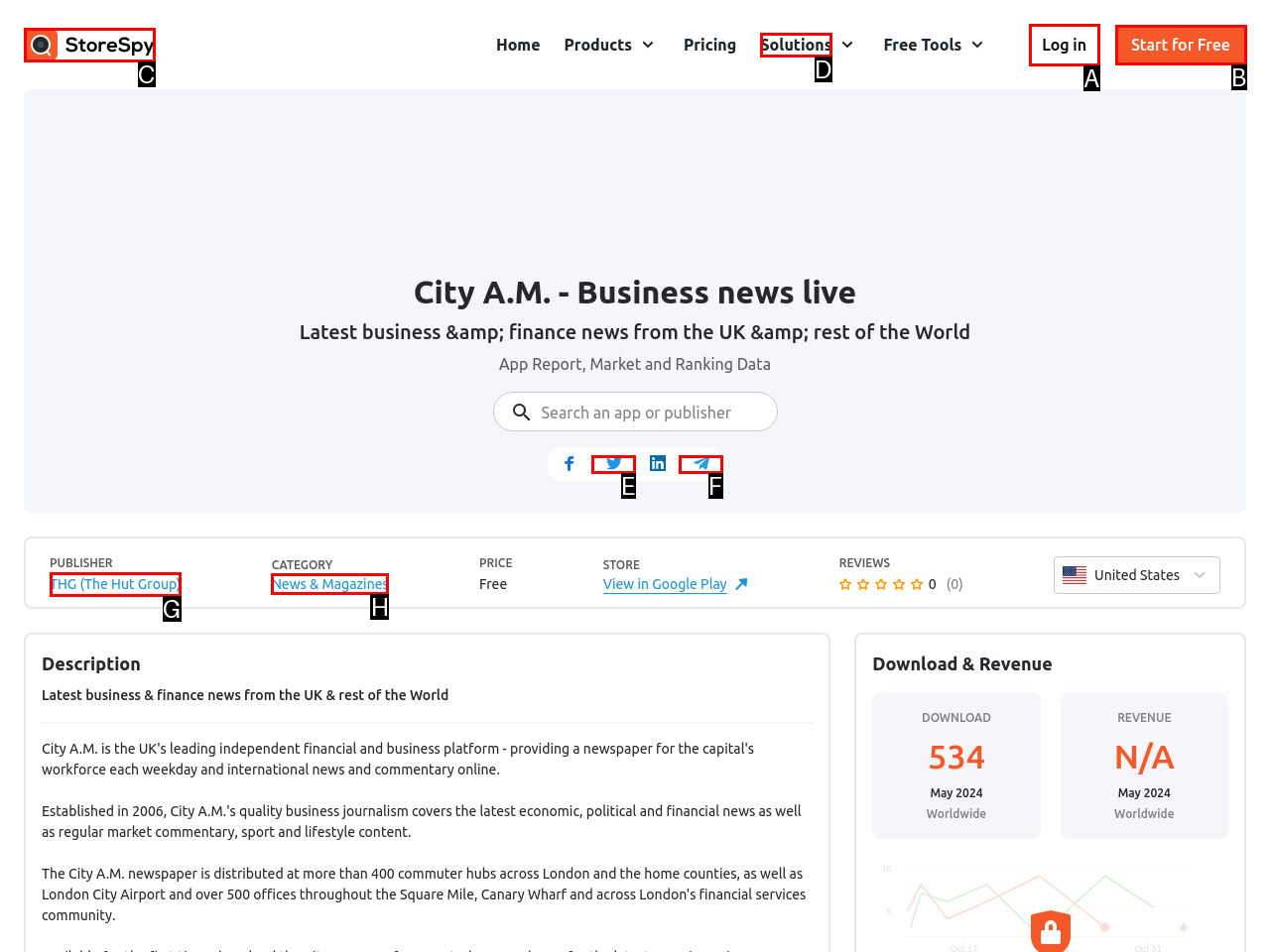Identify the letter of the option that best matches the following description: Log in. Respond with the letter directly.

A